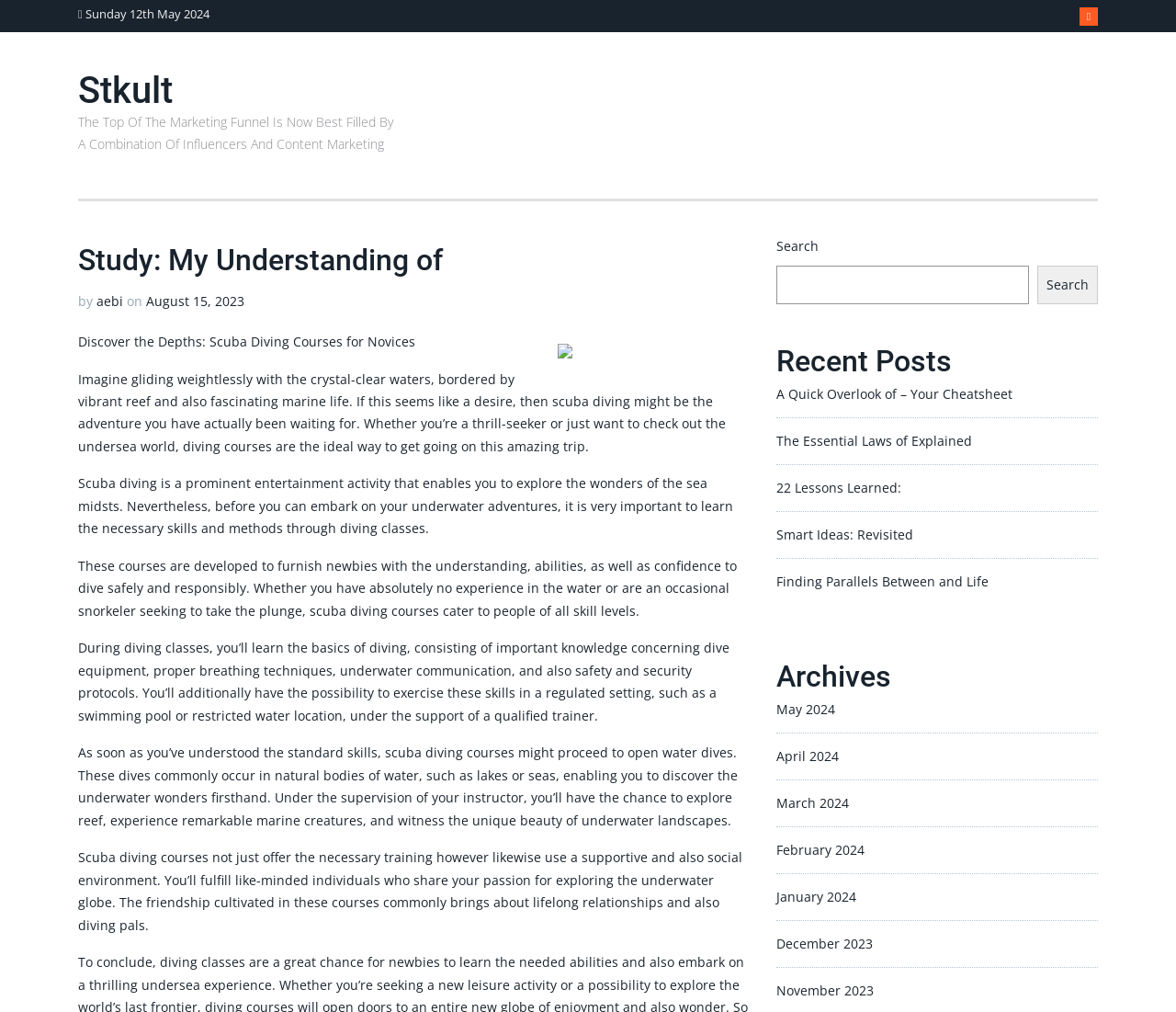How many recent posts are listed?
Look at the image and answer the question with a single word or phrase.

5